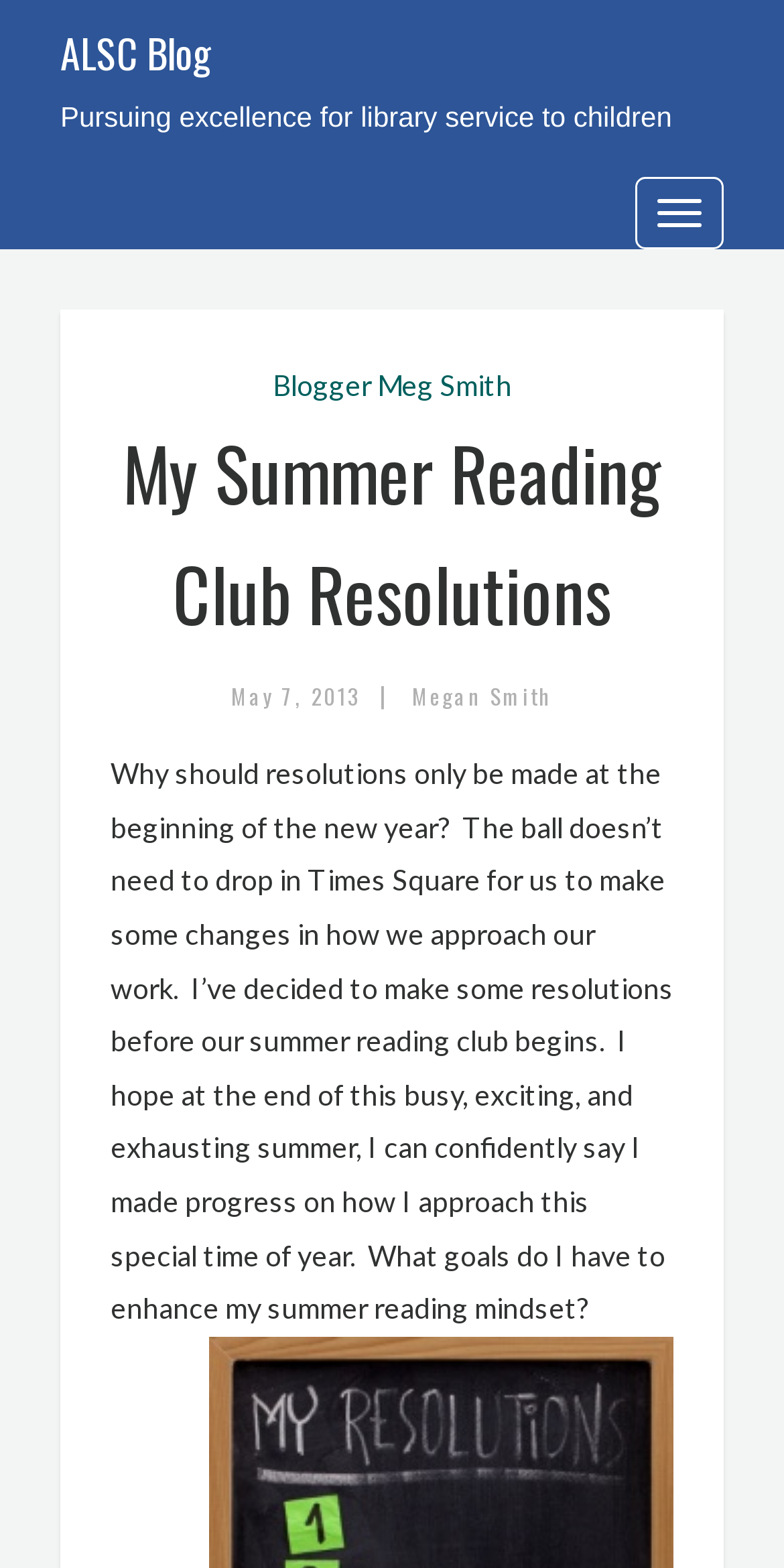Extract the text of the main heading from the webpage.

My Summer Reading Club Resolutions